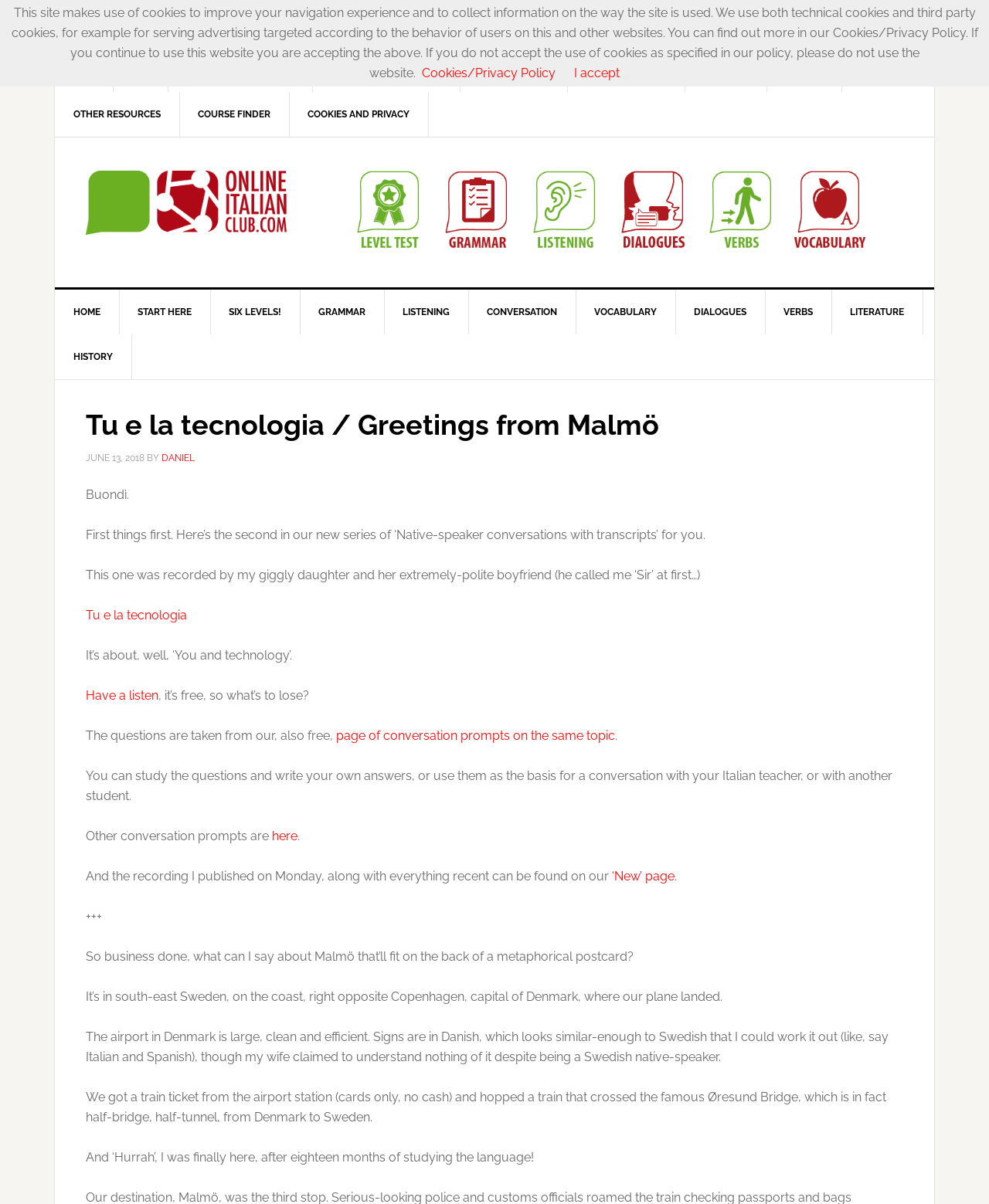How many images are there in the webpage?
Answer the question with a detailed and thorough explanation.

There are 6 images in the webpage, which are all located in the section with links that have no text.